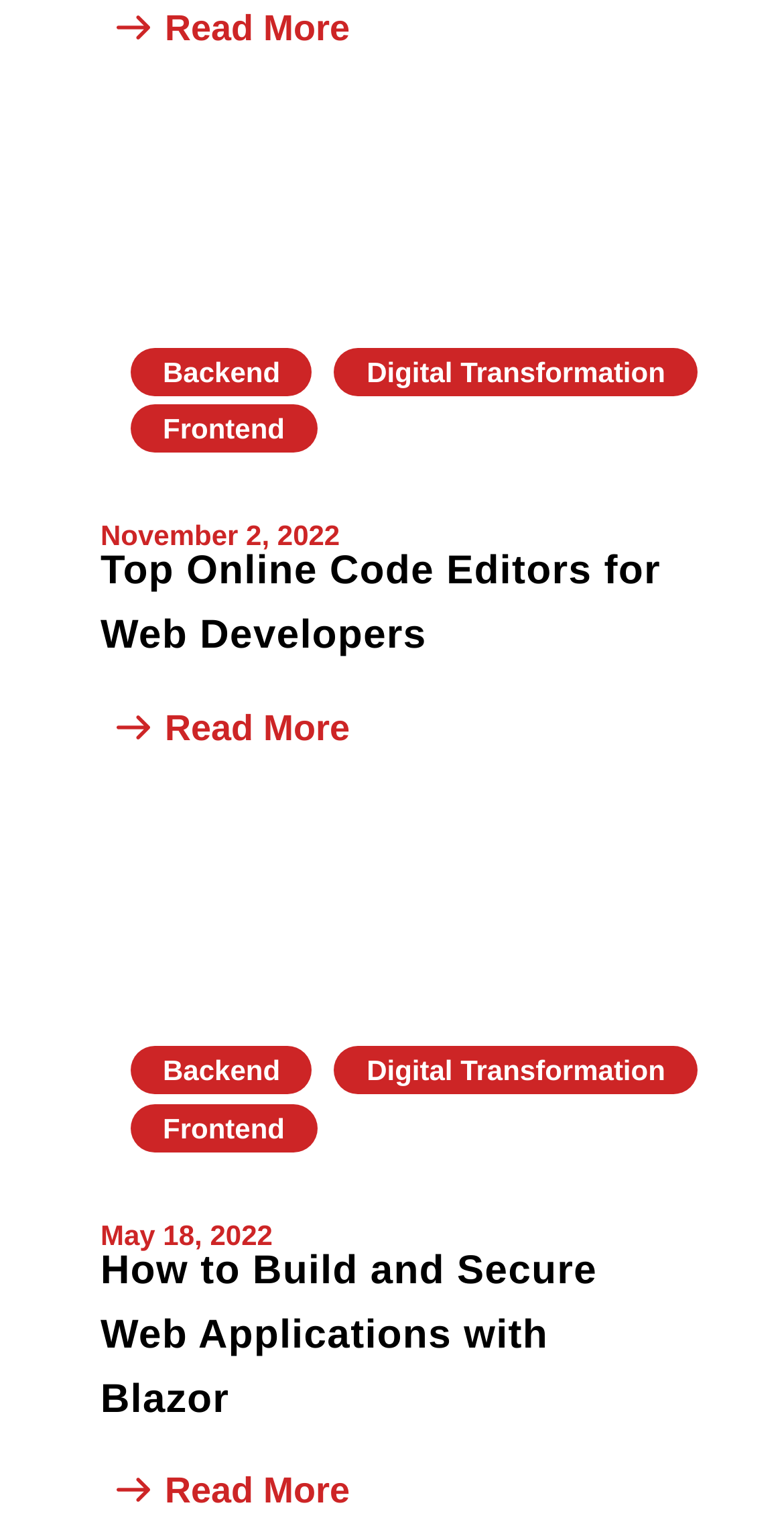What is the purpose of the ' Read More' links?
Using the image provided, answer with just one word or phrase.

To read more about the article